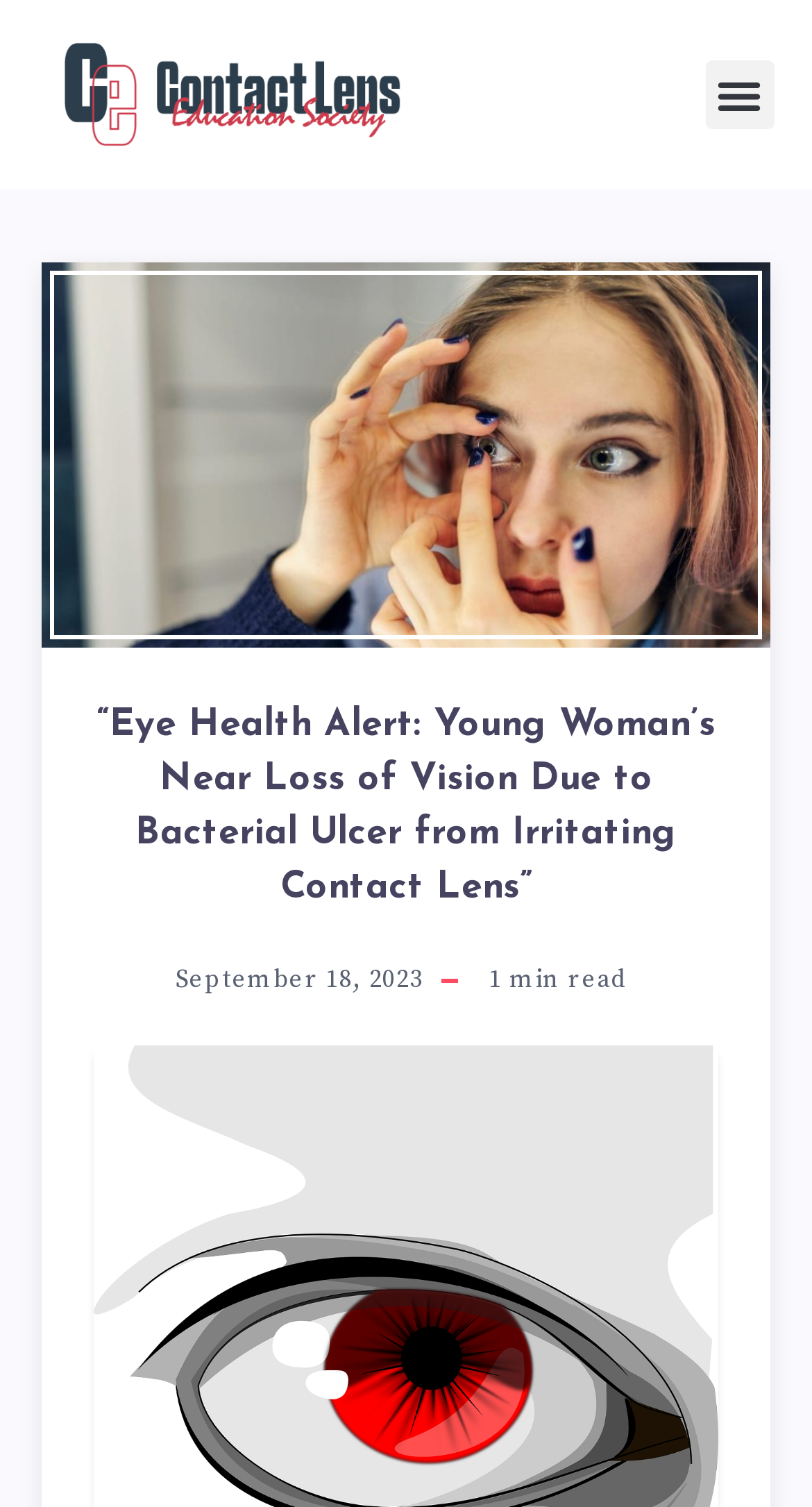Answer the question below in one word or phrase:
Is there an image on the webpage?

Yes